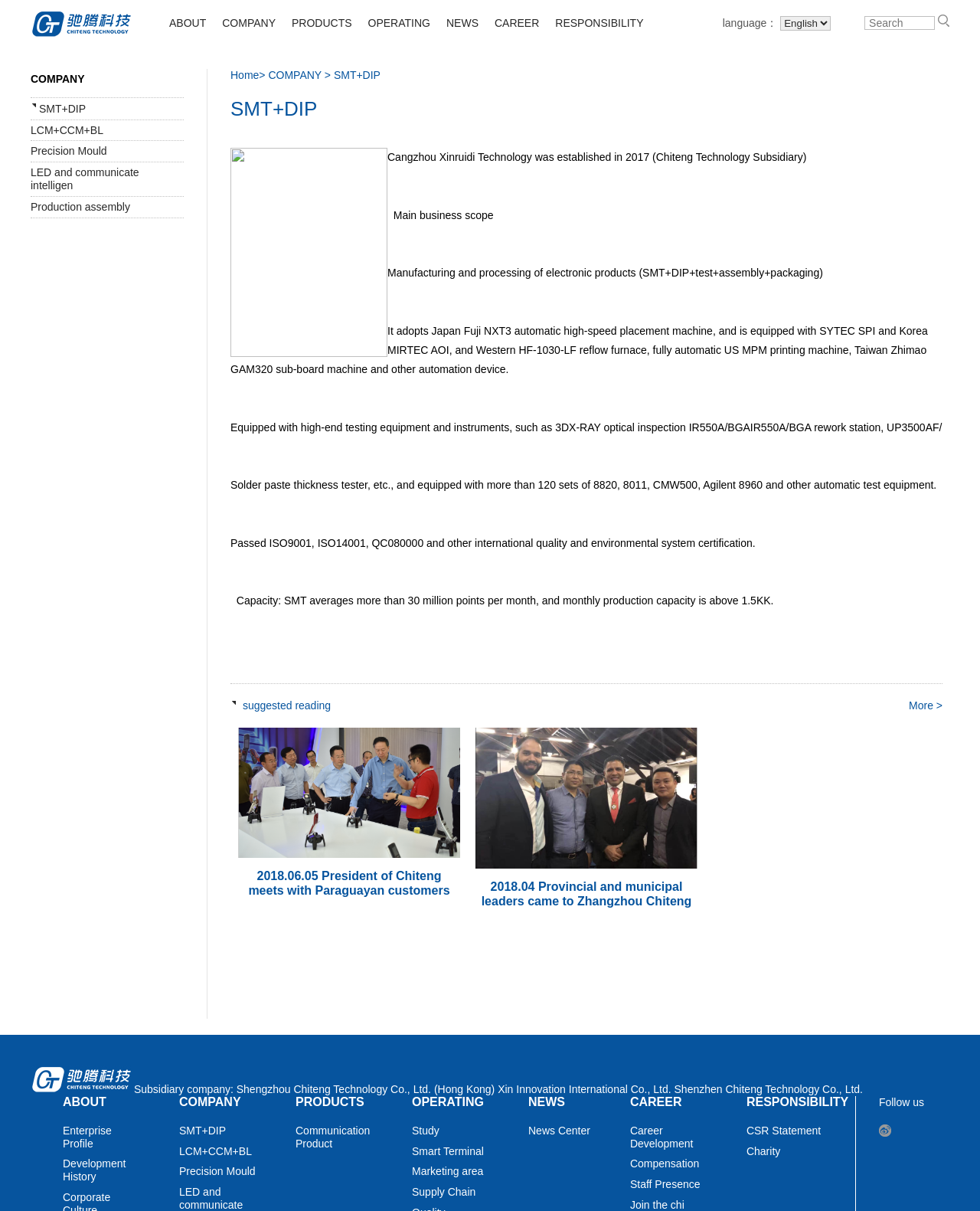Please identify the bounding box coordinates of the element that needs to be clicked to execute the following command: "Read more news". Provide the bounding box using four float numbers between 0 and 1, formatted as [left, top, right, bottom].

[0.927, 0.578, 0.962, 0.588]